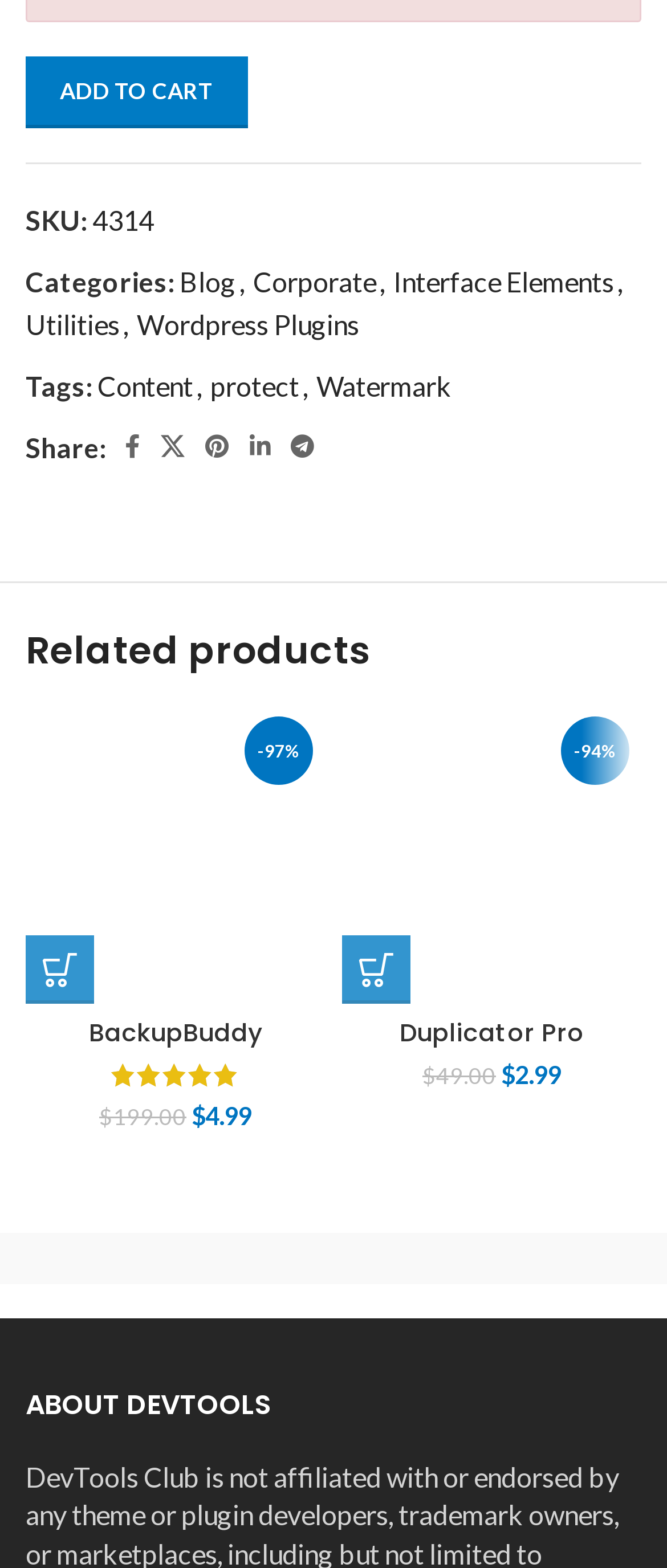What is the original price of Duplicator Pro?
Using the information presented in the image, please offer a detailed response to the question.

I found the original price of Duplicator Pro by looking at the text 'Original price was: $49.00.' which is located below the product name.